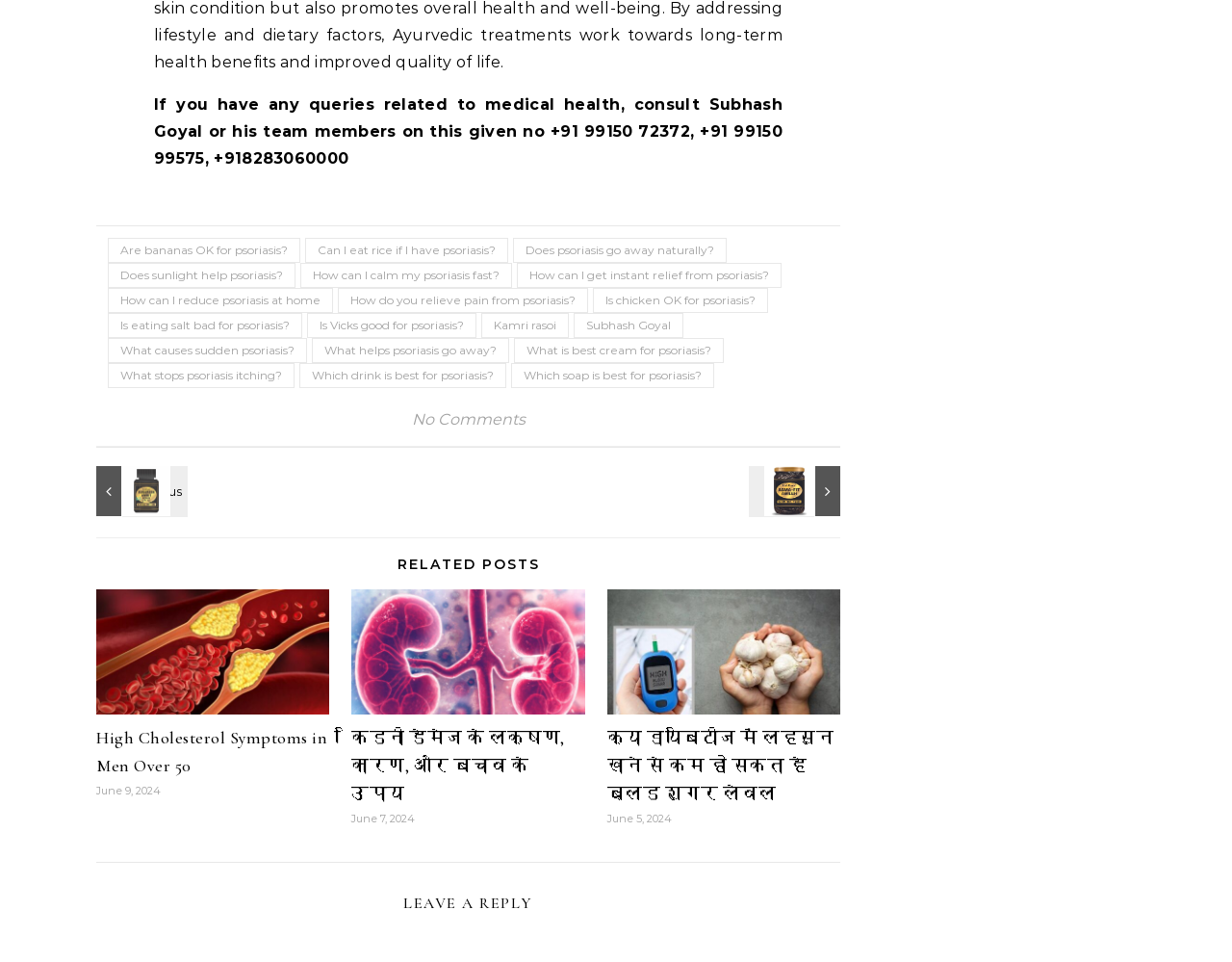Provide a short answer using a single word or phrase for the following question: 
What is the purpose of the webpage?

Health-related information